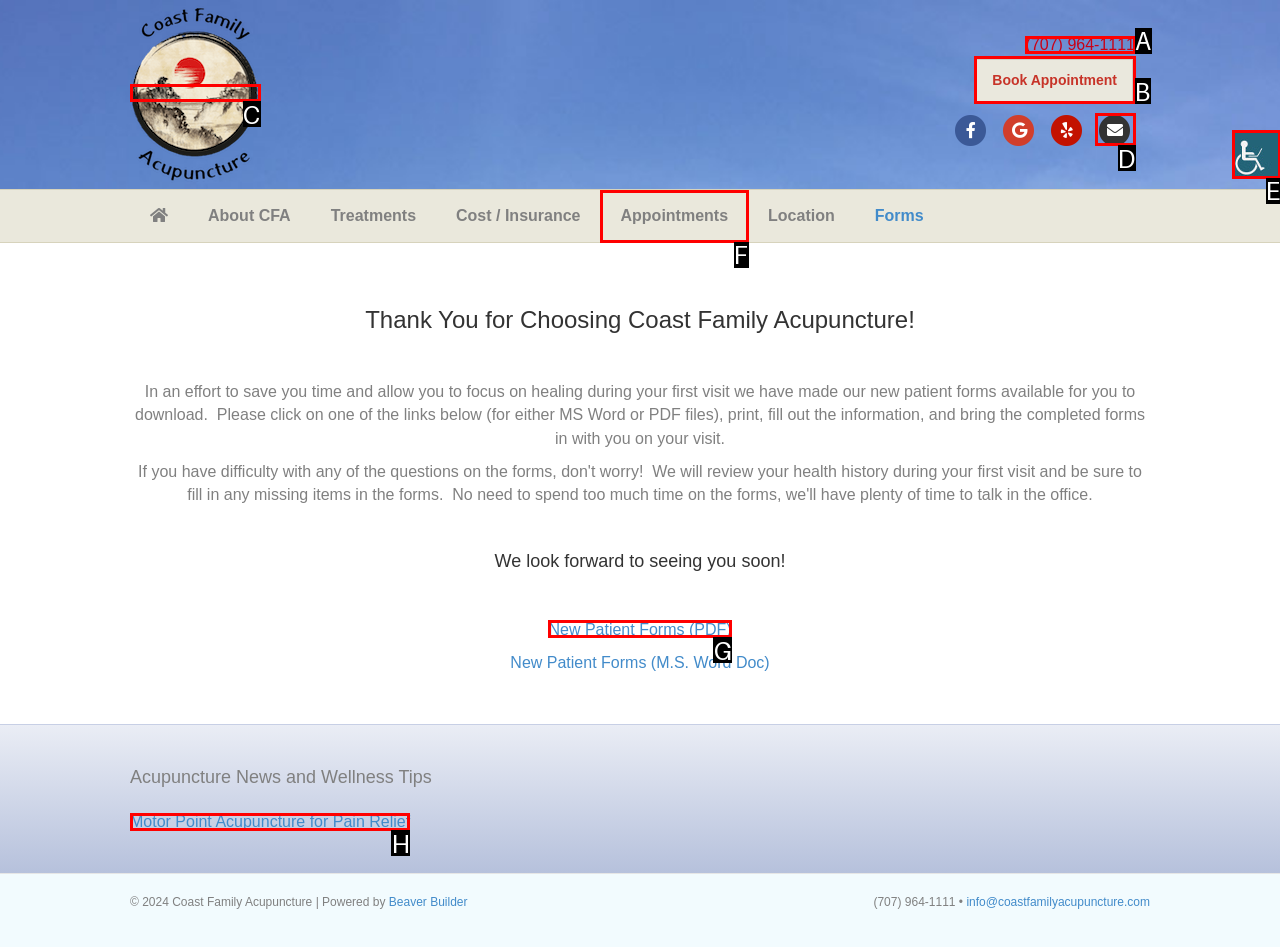Which option should be clicked to complete this task: Read Acupuncture News and Wellness Tips
Reply with the letter of the correct choice from the given choices.

H